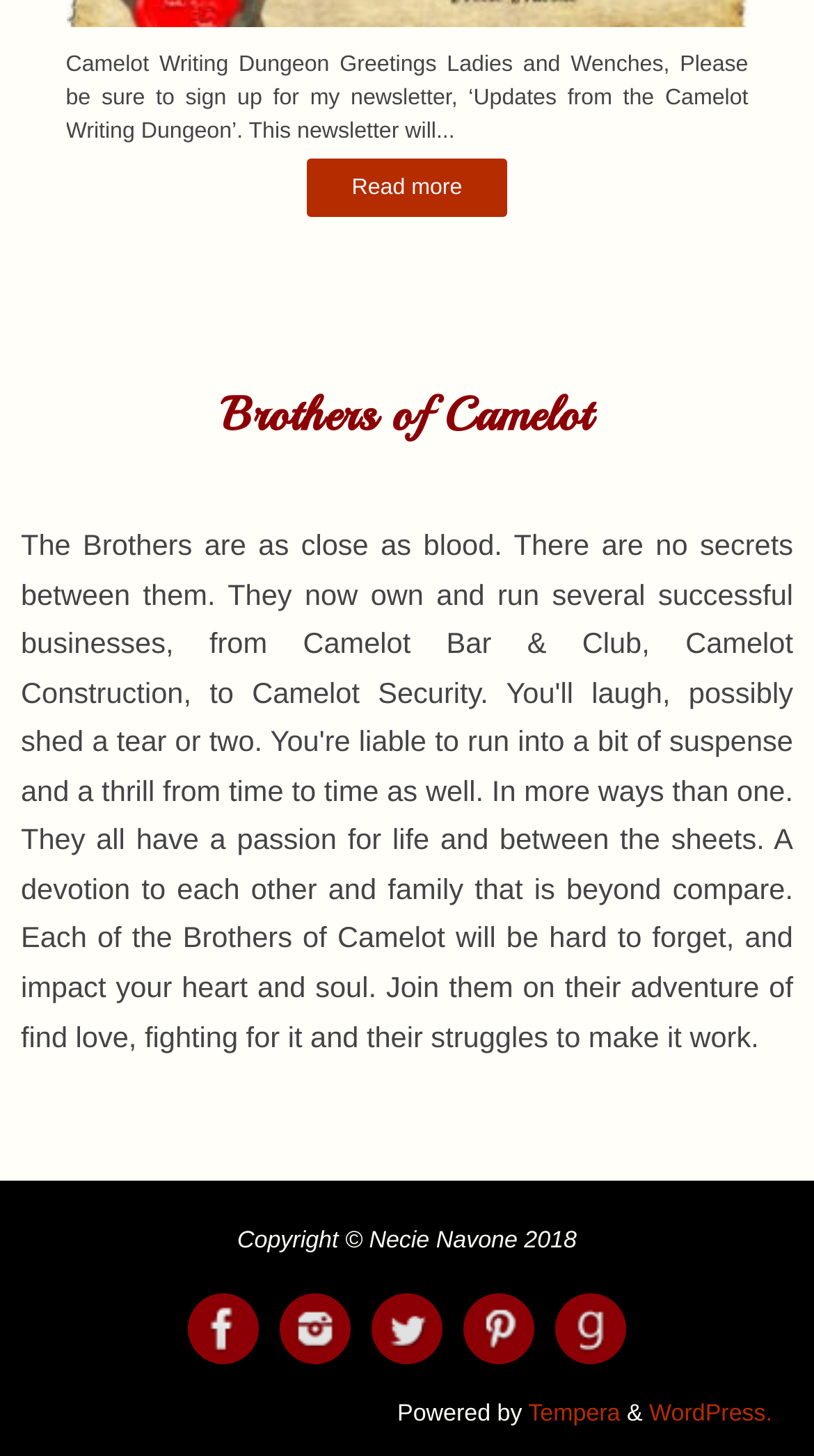Identify the bounding box coordinates of the area you need to click to perform the following instruction: "Follow on Twitter".

[0.456, 0.888, 0.544, 0.937]